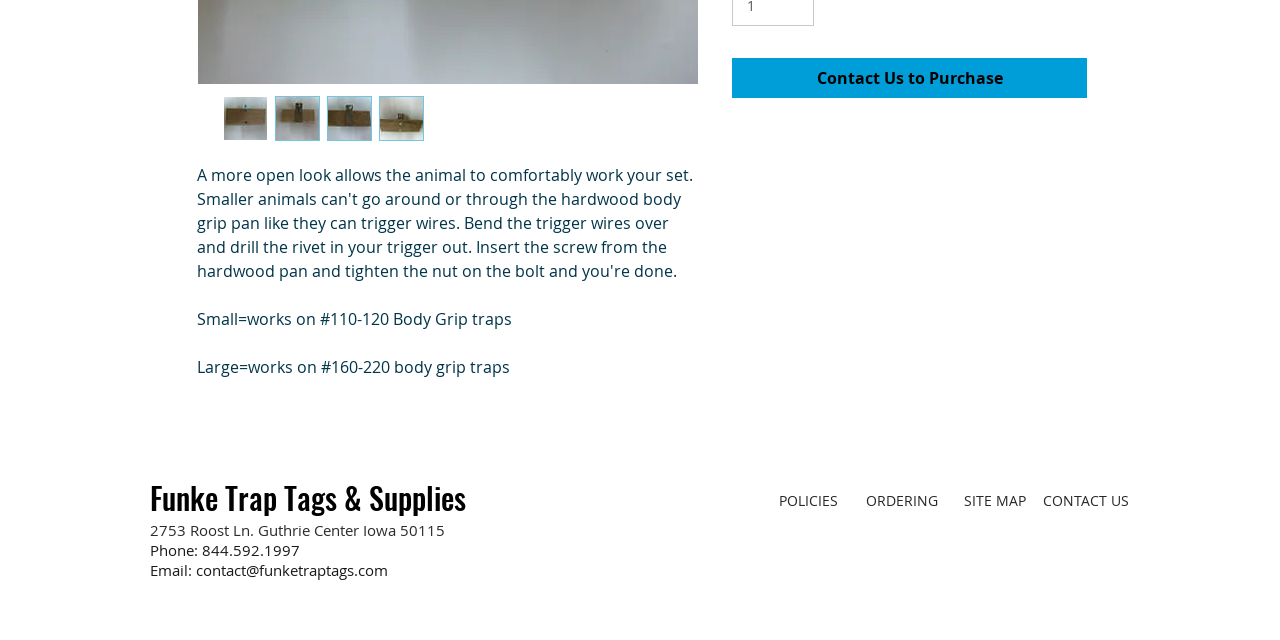For the following element description, predict the bounding box coordinates in the format (top-left x, top-left y, bottom-right x, bottom-right y). All values should be floating point numbers between 0 and 1. Description: alt="Thumbnail: Hardwood Body Grip Pans"

[0.255, 0.15, 0.291, 0.22]